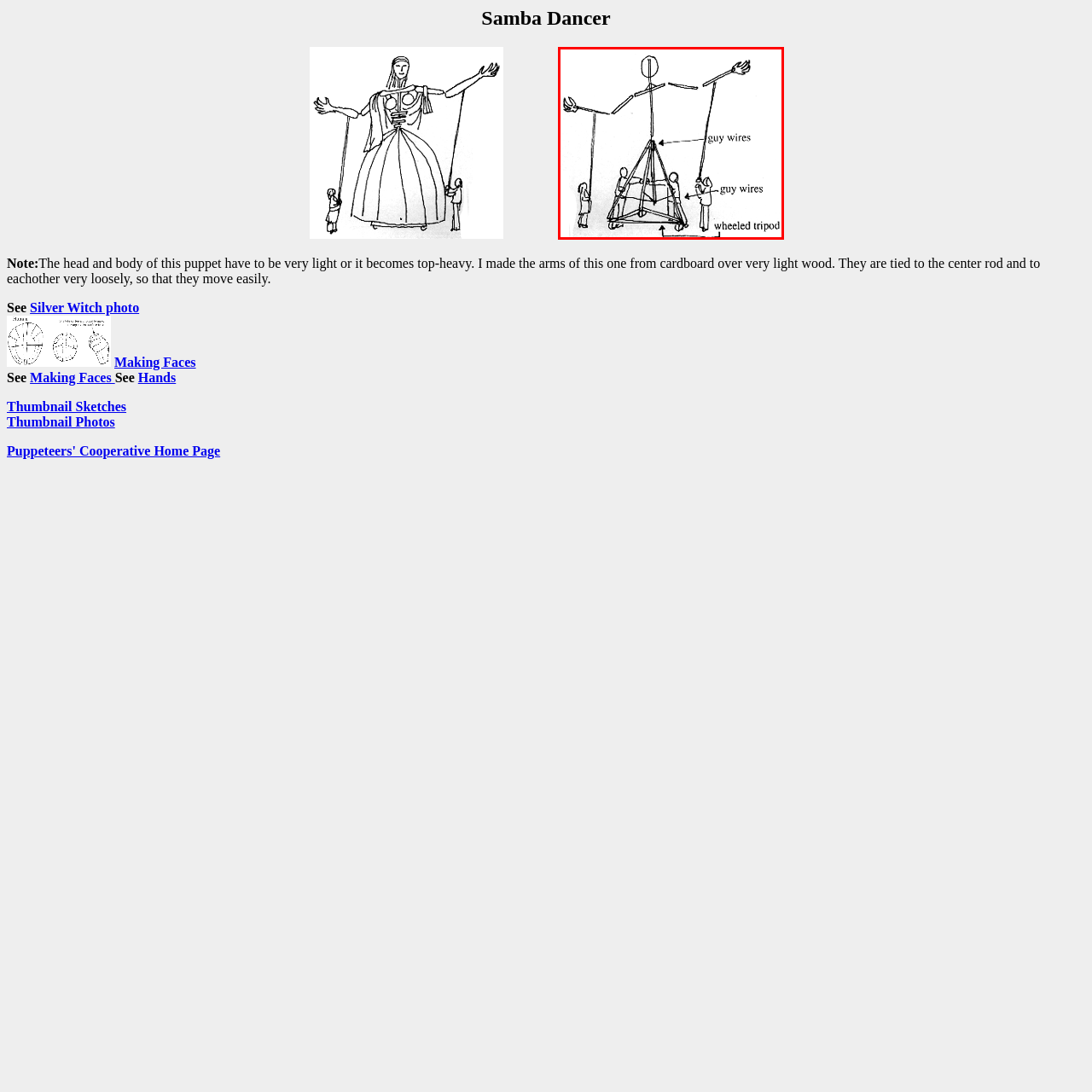Craft a comprehensive description of the image located inside the red boundary.

This illustration depicts a puppeteering setup for a Samba Dancer puppet. The puppet, characterized by its elongated figure and outstretched arms, is supported by a wheeled tripod base, providing mobility for the performers. Clear labels indicate the "guy wires" used for stabilization and manipulation, showcasing how the puppet's limbs are maneuvered. The diagram illustrates a collaborative effort, with four individuals interacting with the puppet's framework, highlighting the intricate design and teamwork involved in performing with such a large and engaging puppet. The representation emphasizes the importance of lightweight materials in puppet construction, allowing for fluid movement during performances.